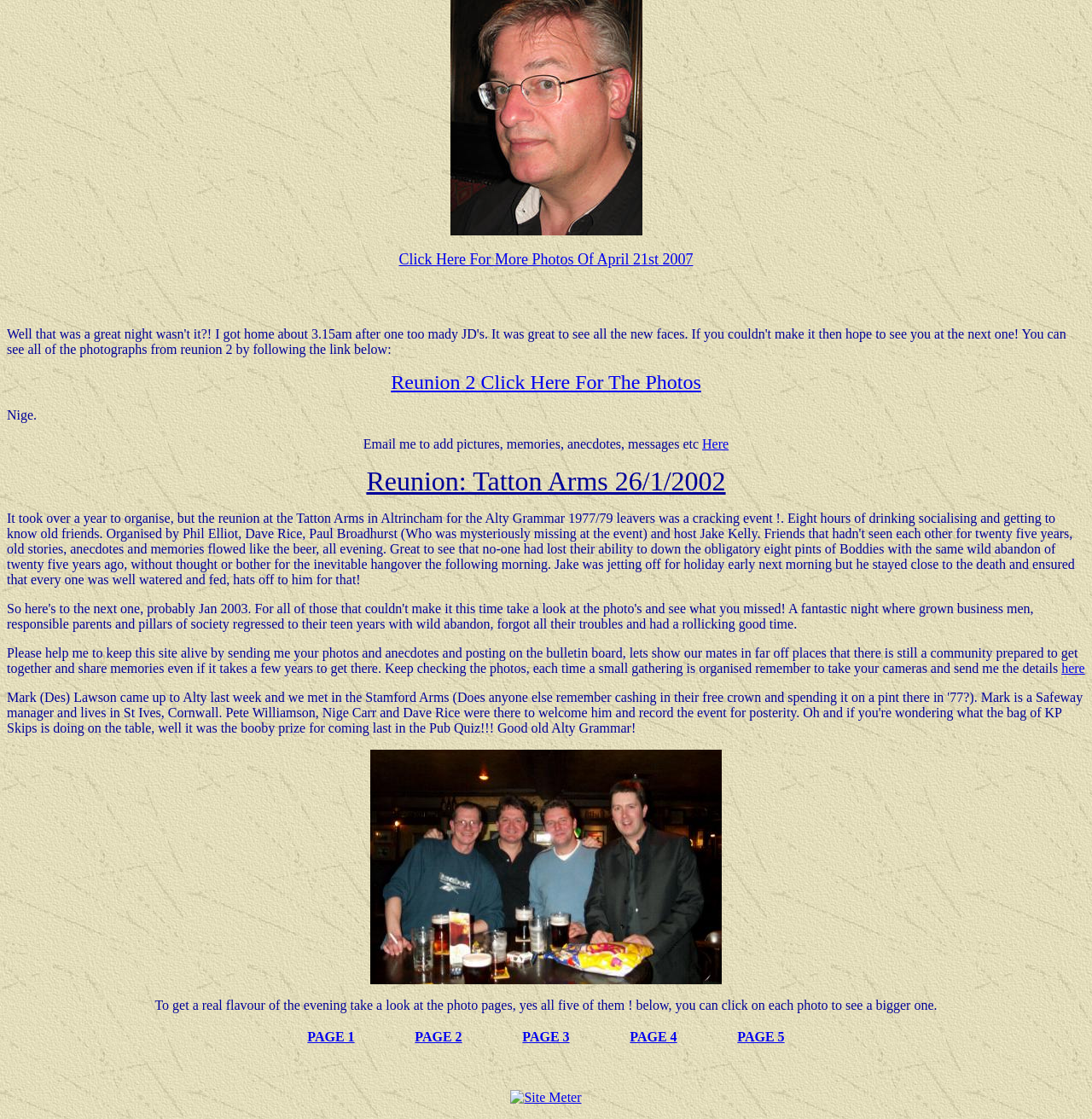Identify the bounding box coordinates of the region that should be clicked to execute the following instruction: "Click on 'PAGE 1'".

[0.282, 0.92, 0.325, 0.933]